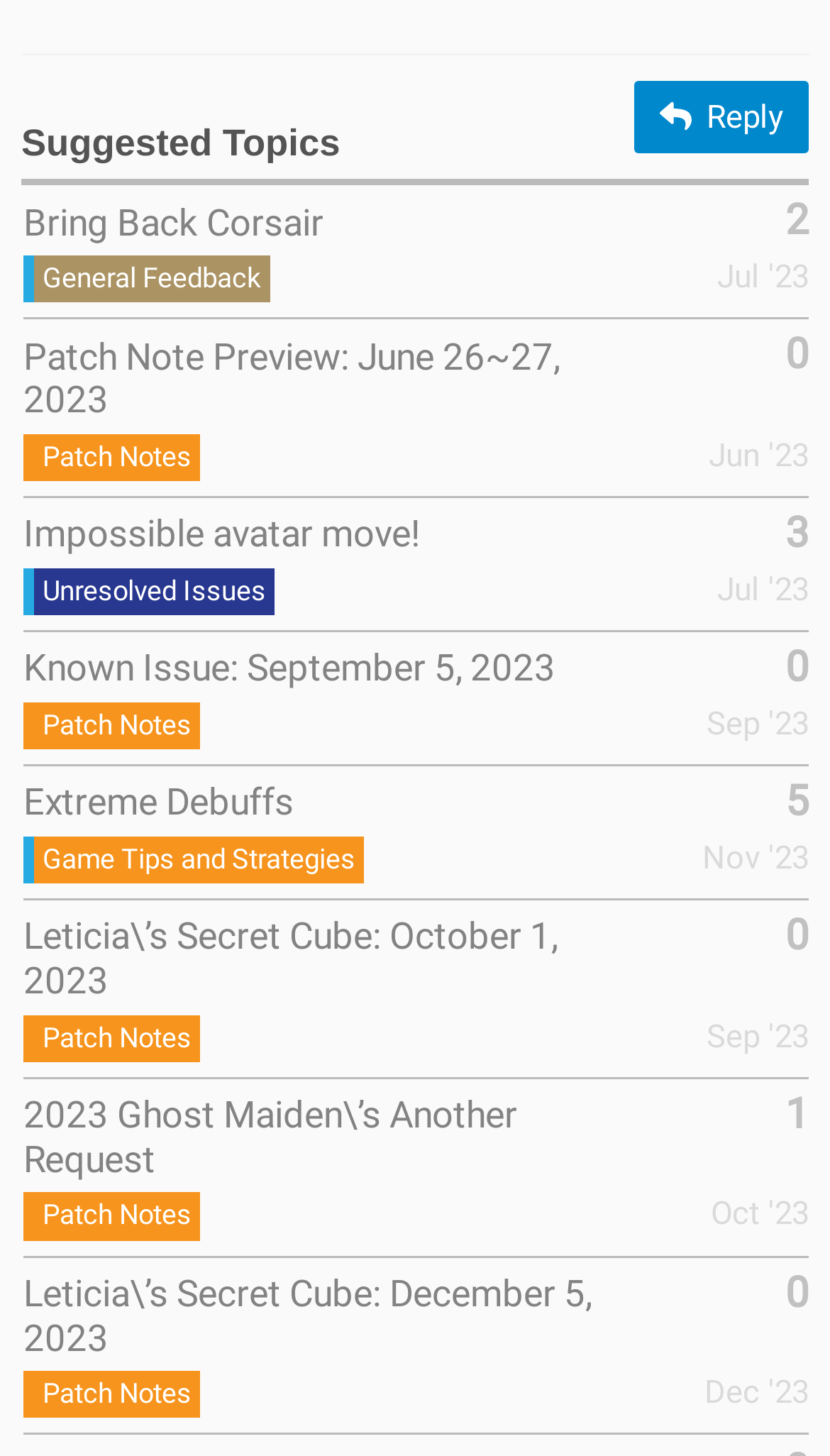Pinpoint the bounding box coordinates of the area that should be clicked to complete the following instruction: "View the topic 'Bring Back Corsair'". The coordinates must be given as four float numbers between 0 and 1, i.e., [left, top, right, bottom].

[0.028, 0.125, 0.39, 0.197]